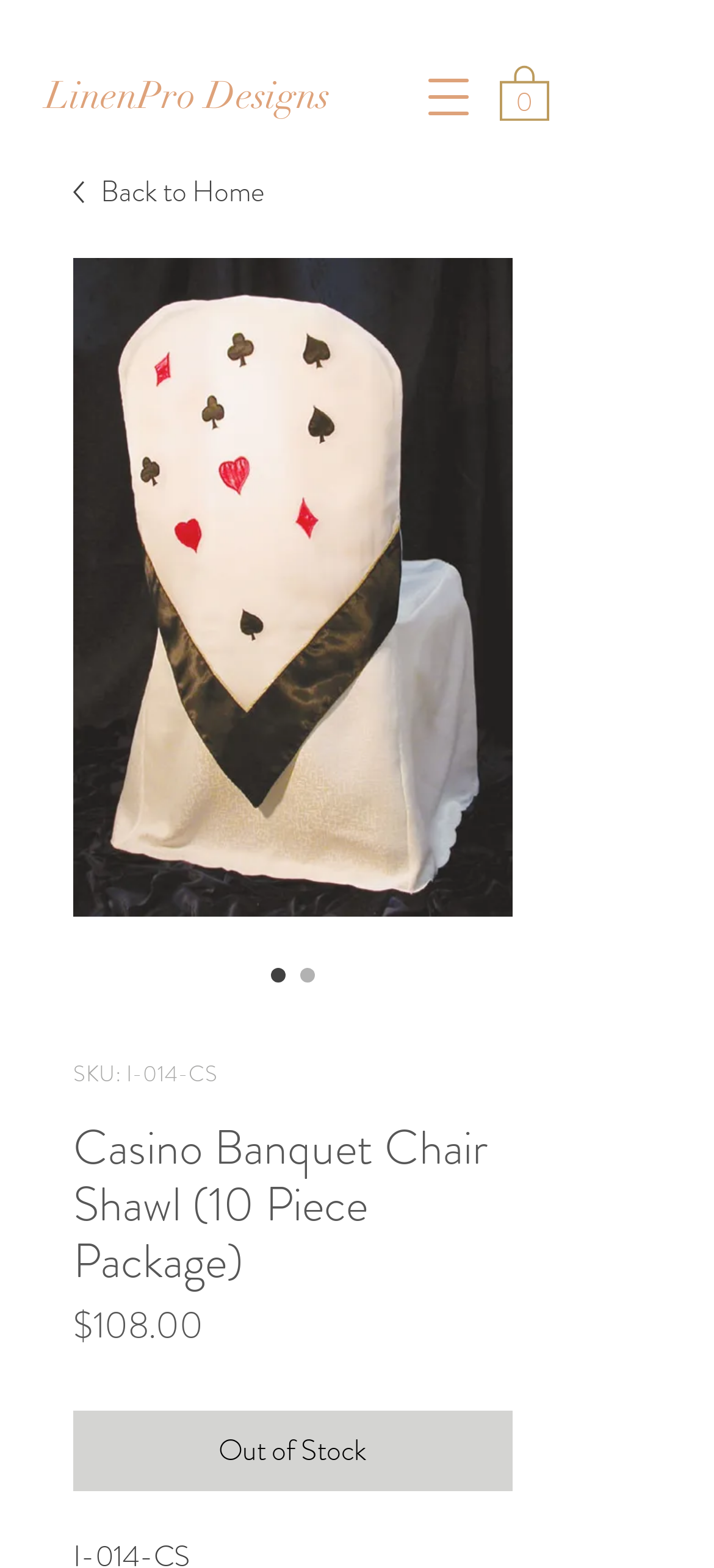Look at the image and answer the question in detail:
What is the price of the Casino Banquet Chair Shawl?

I found the price of the Casino Banquet Chair Shawl by looking at the text next to the 'Price' label, which is '$108.00'.